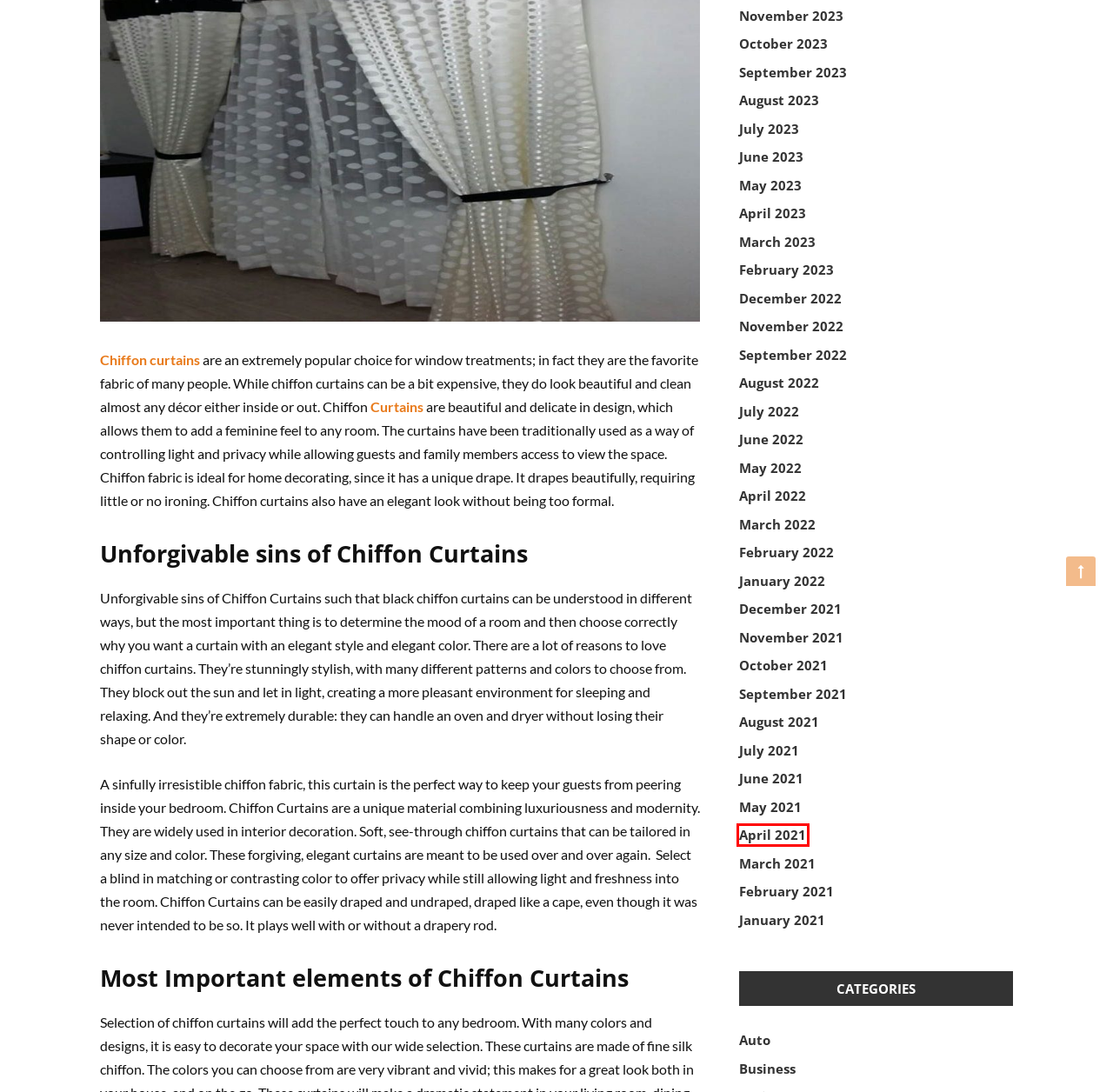You are provided with a screenshot of a webpage that includes a red rectangle bounding box. Please choose the most appropriate webpage description that matches the new webpage after clicking the element within the red bounding box. Here are the candidates:
A. Business Archives - The Buzz Connection
B. January 2022 - The Buzz Connection
C. May 2021 - The Buzz Connection
D. January 2021 - The Buzz Connection
E. December 2021 - The Buzz Connection
F. April 2021 - The Buzz Connection
G. March 2022 - The Buzz Connection
H. February 2023 - The Buzz Connection

F